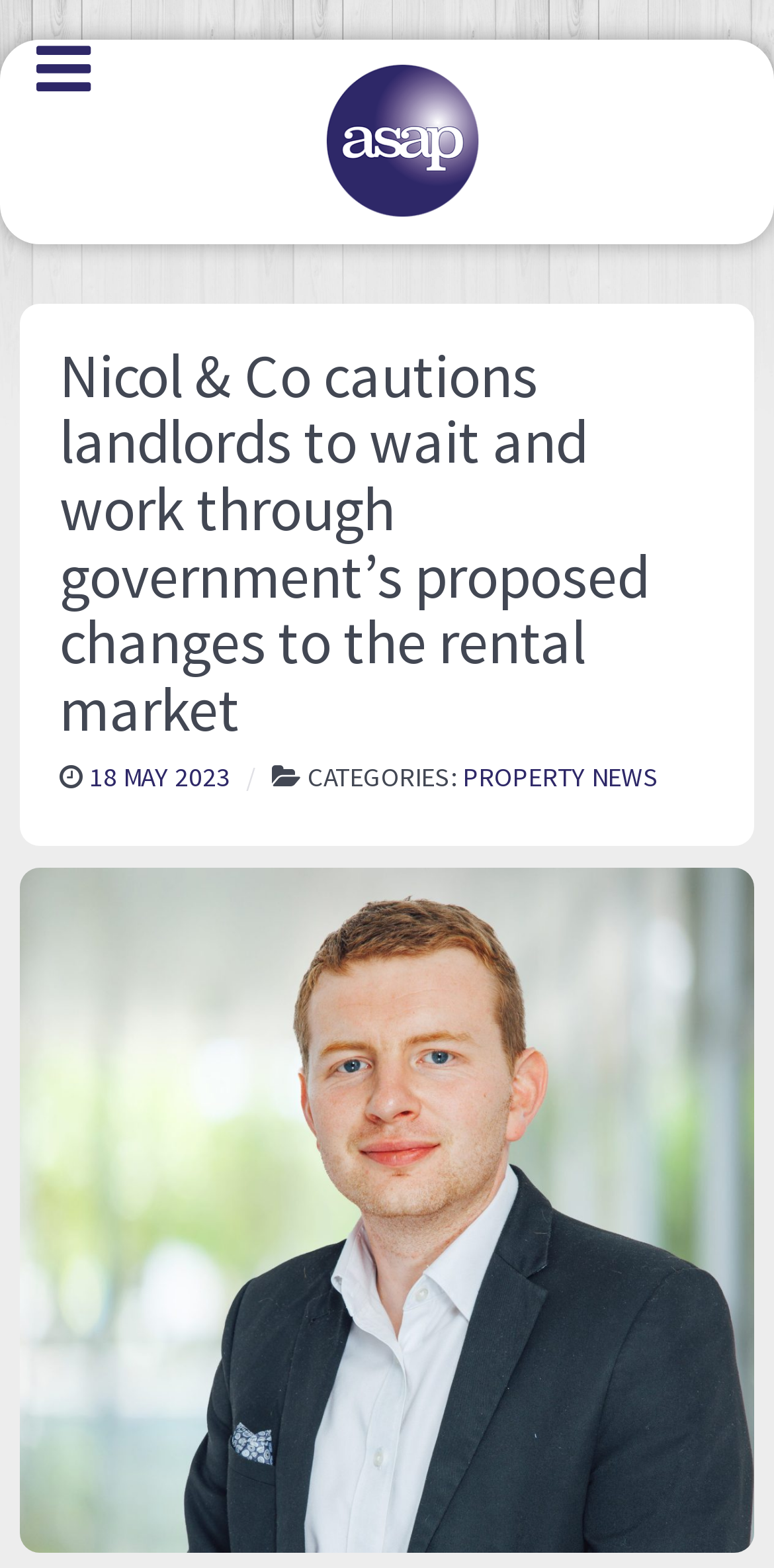Use one word or a short phrase to answer the question provided: 
What is the name of the estate agent mentioned in the article?

Nicol & Co